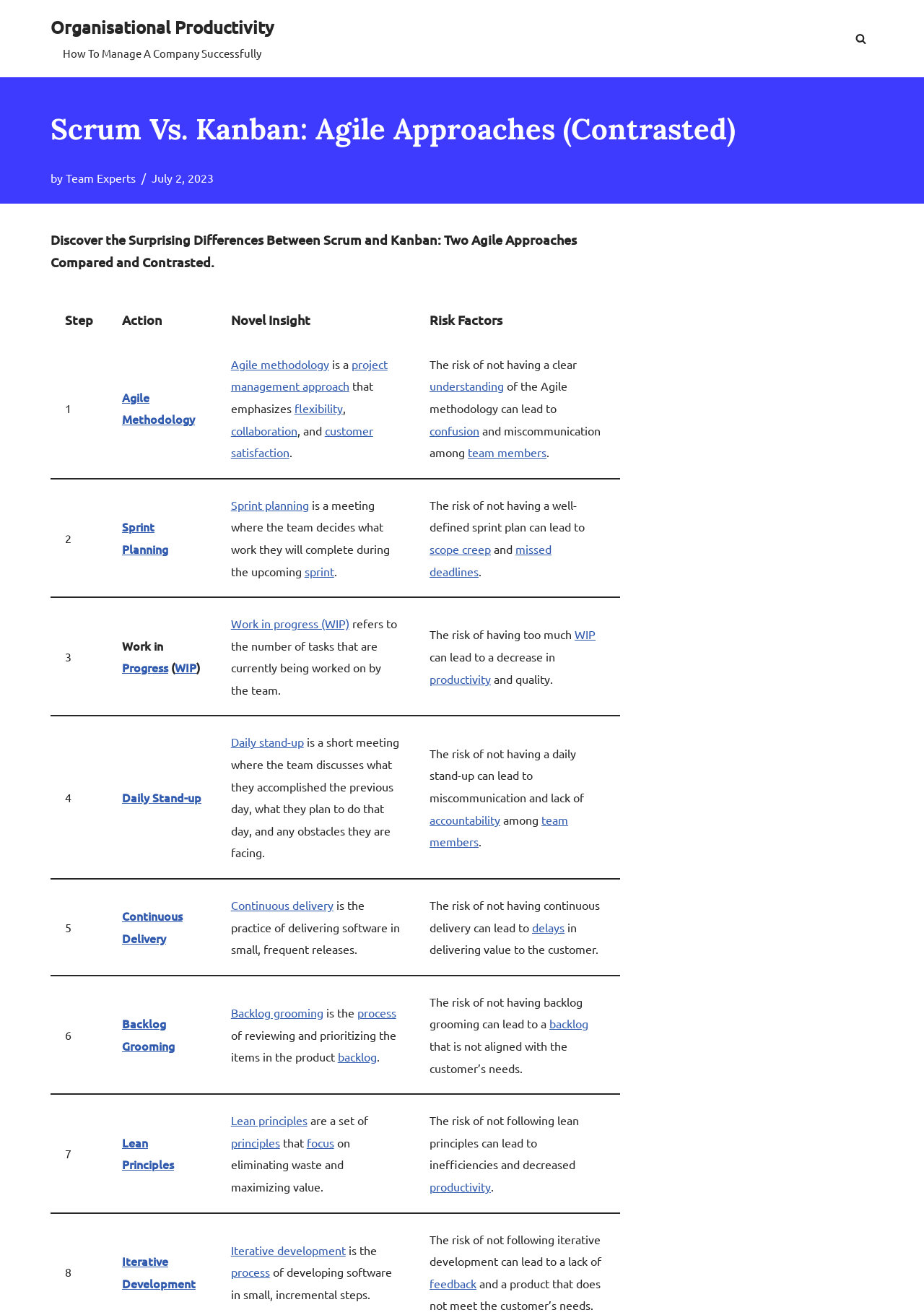Determine the bounding box coordinates for the UI element described. Format the coordinates as (top-left x, top-left y, bottom-right x, bottom-right y) and ensure all values are between 0 and 1. Element description: Work in progress (WIP)

[0.25, 0.468, 0.378, 0.479]